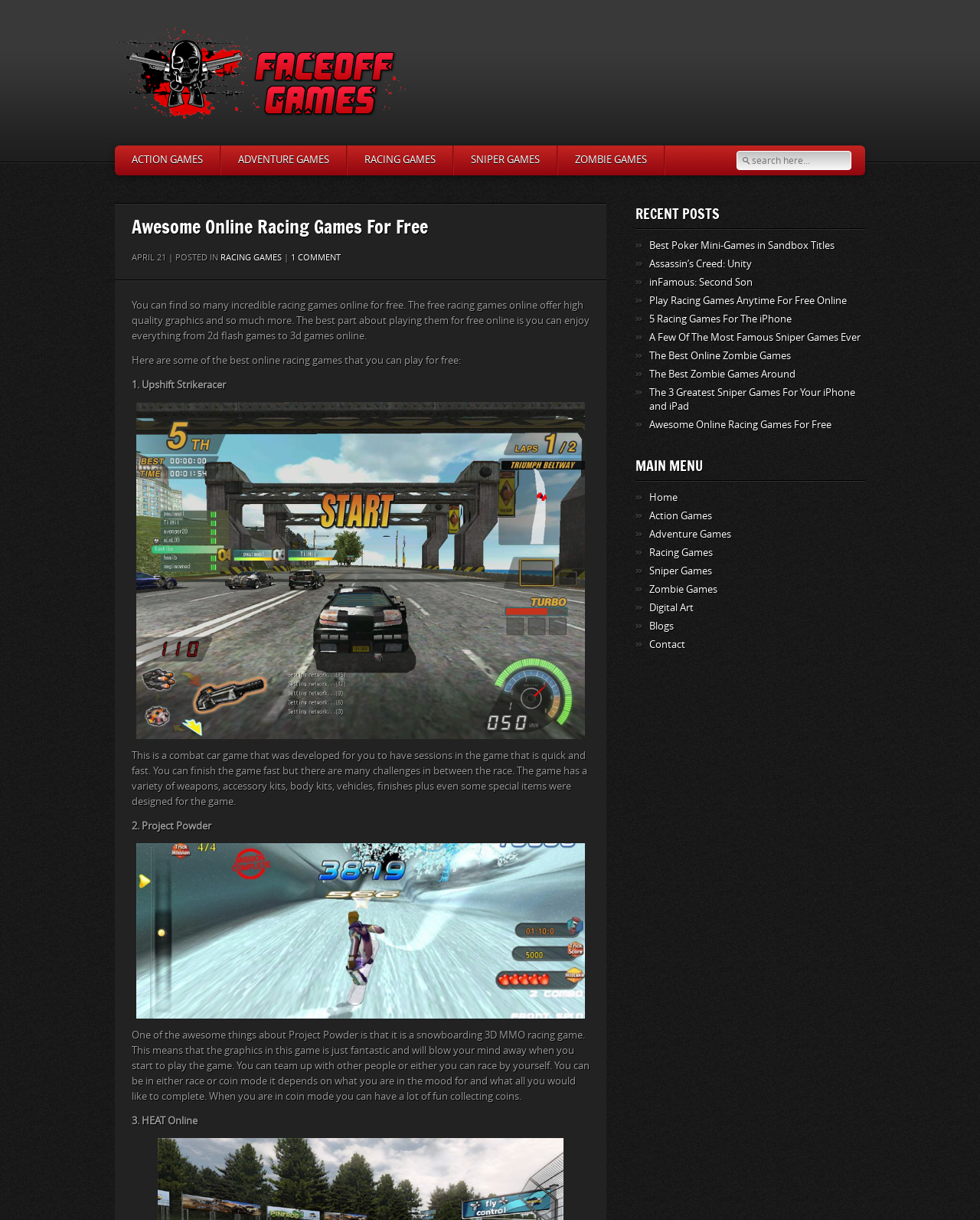Please specify the bounding box coordinates for the clickable region that will help you carry out the instruction: "Go to the Home page".

[0.662, 0.403, 0.691, 0.413]